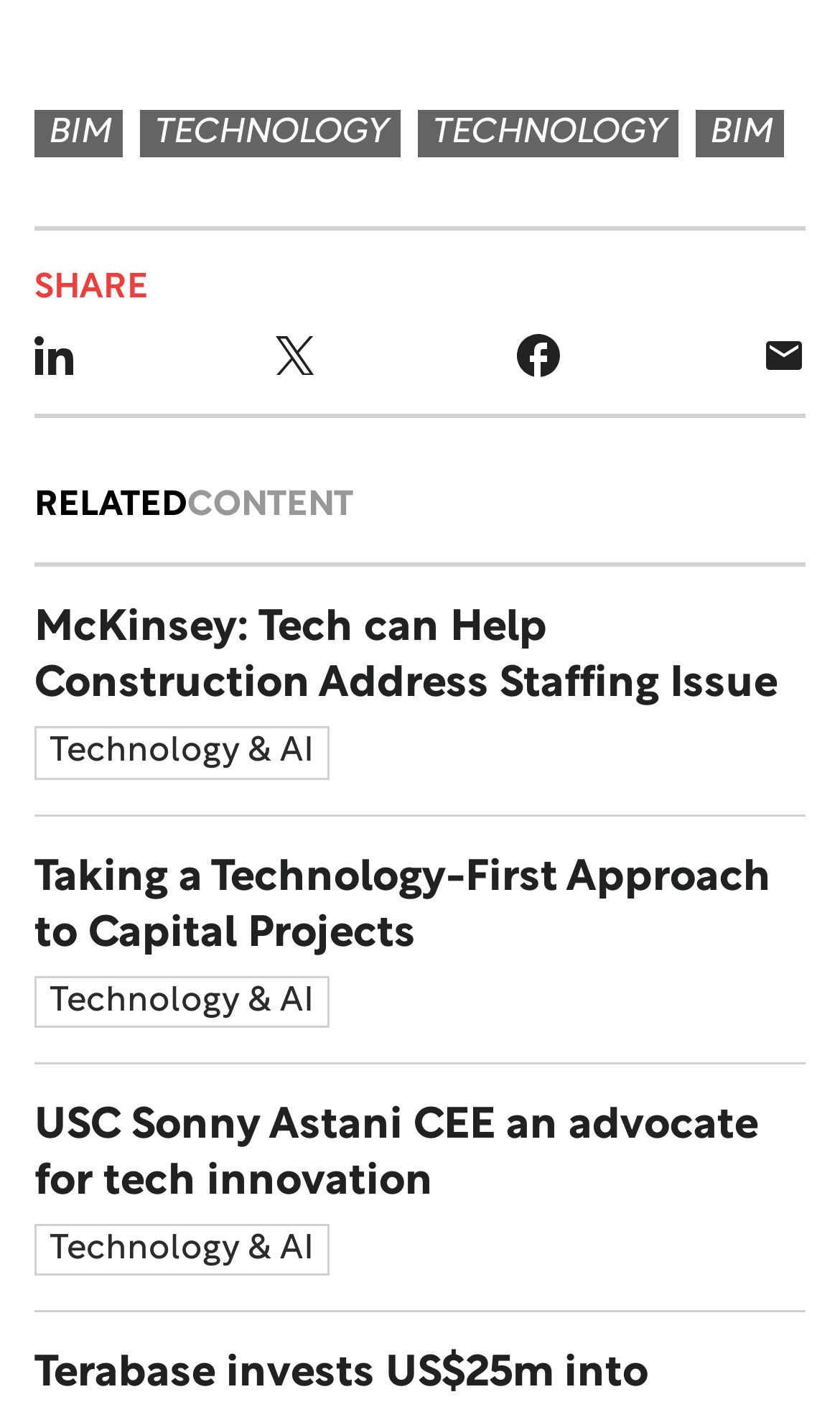Please provide the bounding box coordinates in the format (top-left x, top-left y, bottom-right x, bottom-right y). Remember, all values are floating point numbers between 0 and 1. What is the bounding box coordinate of the region described as: BIM

[0.828, 0.078, 0.933, 0.112]